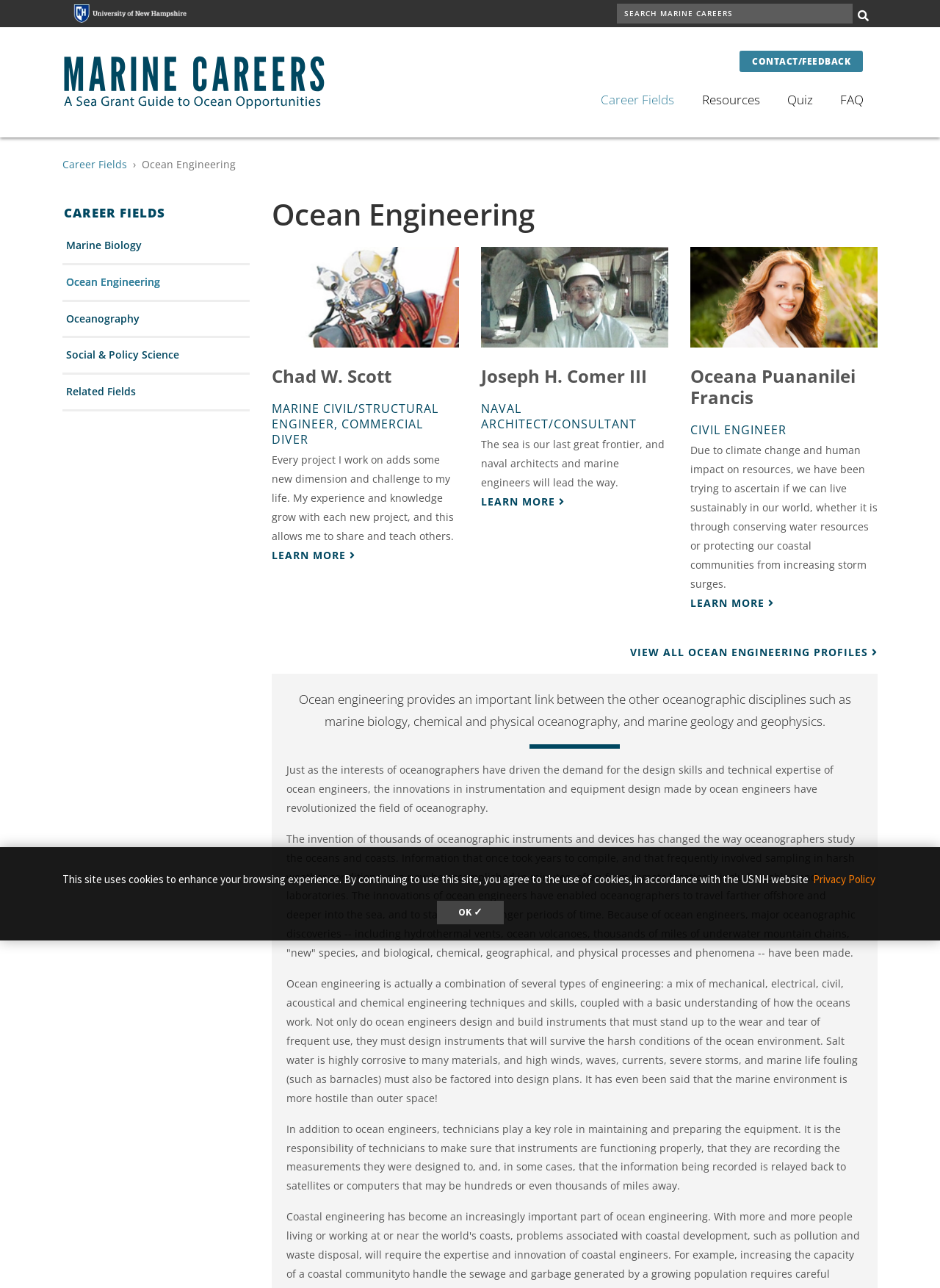Given the description "View all Ocean Engineering Profiles", determine the bounding box of the corresponding UI element.

[0.67, 0.501, 0.934, 0.512]